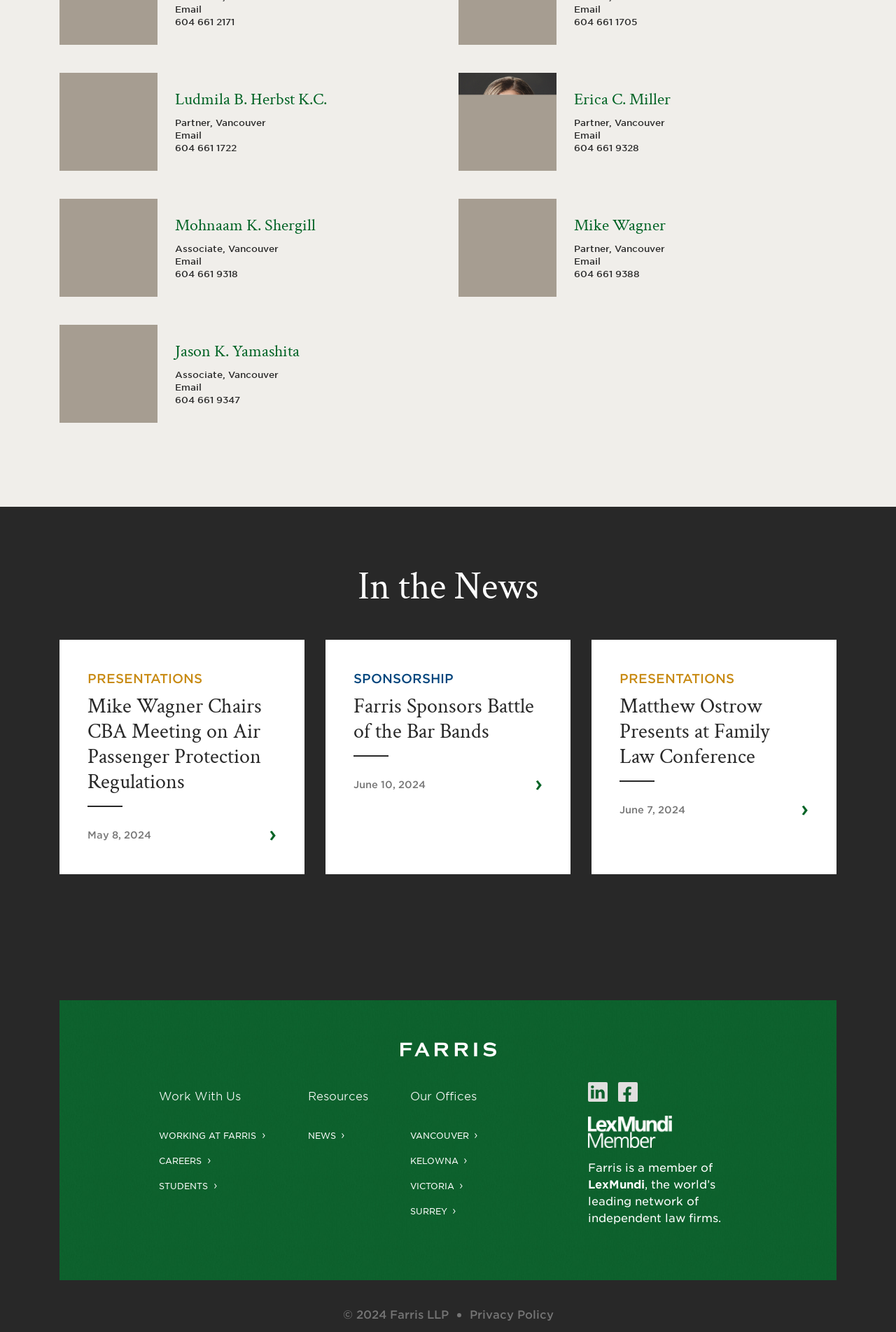What is the profession of Ludmila B. Herbst?
Please give a detailed and elaborate answer to the question.

Based on the webpage, Ludmila B. Herbst is listed as a Partner, Vancouver, which suggests that she is a lawyer and a partner at the law firm Farris.